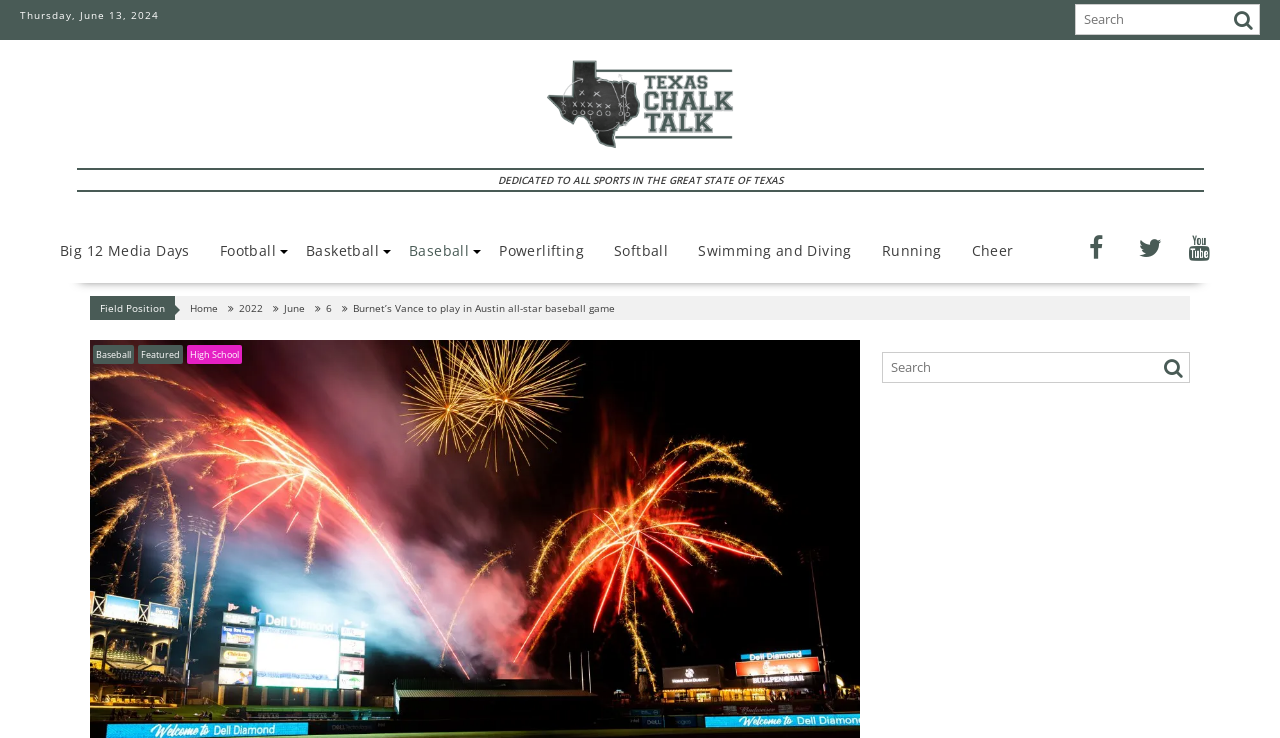Based on the description "Home", find the bounding box of the specified UI element.

None